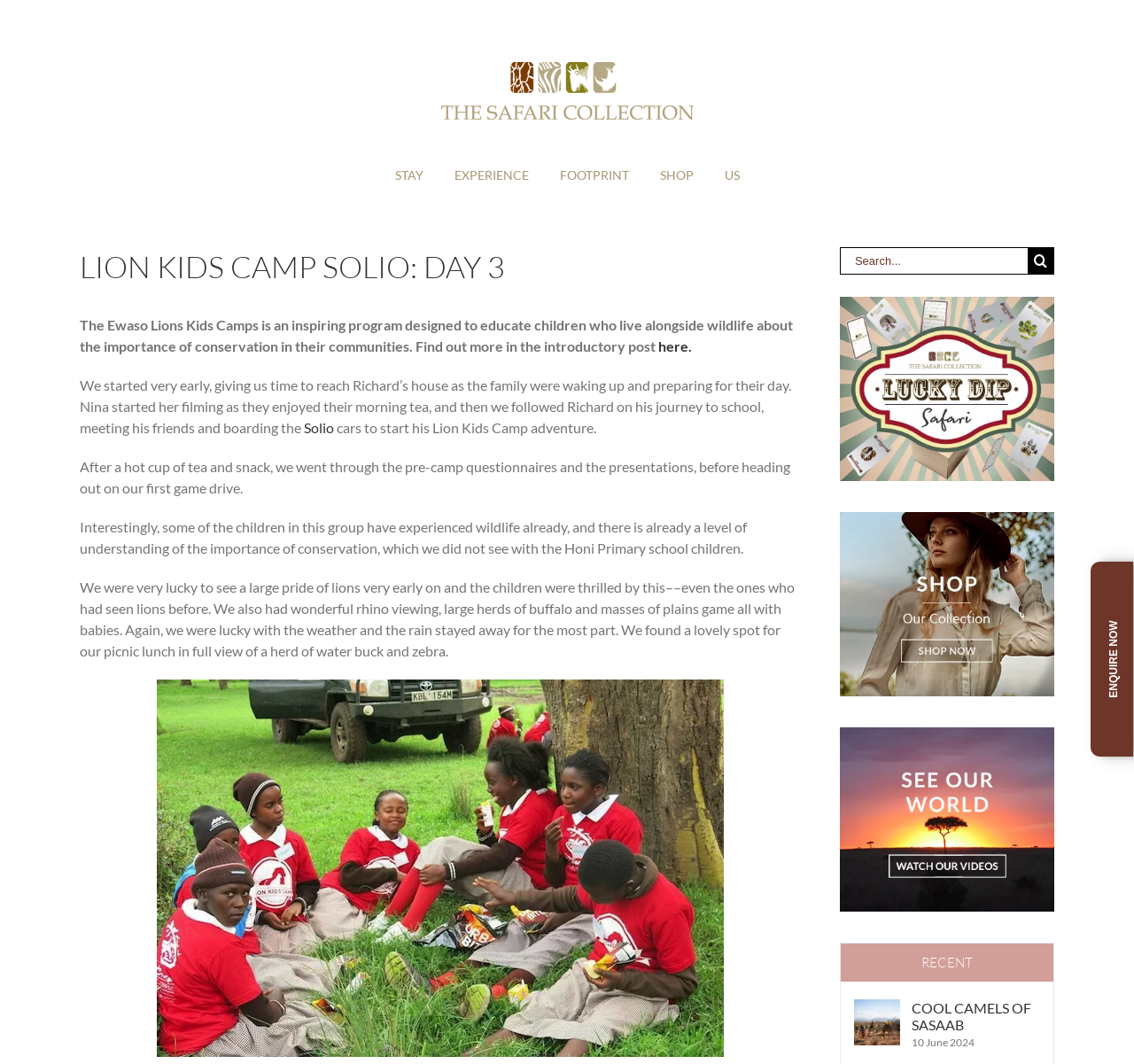What is the name of the school mentioned in the text?
Refer to the image and provide a concise answer in one word or phrase.

Honi Primary school